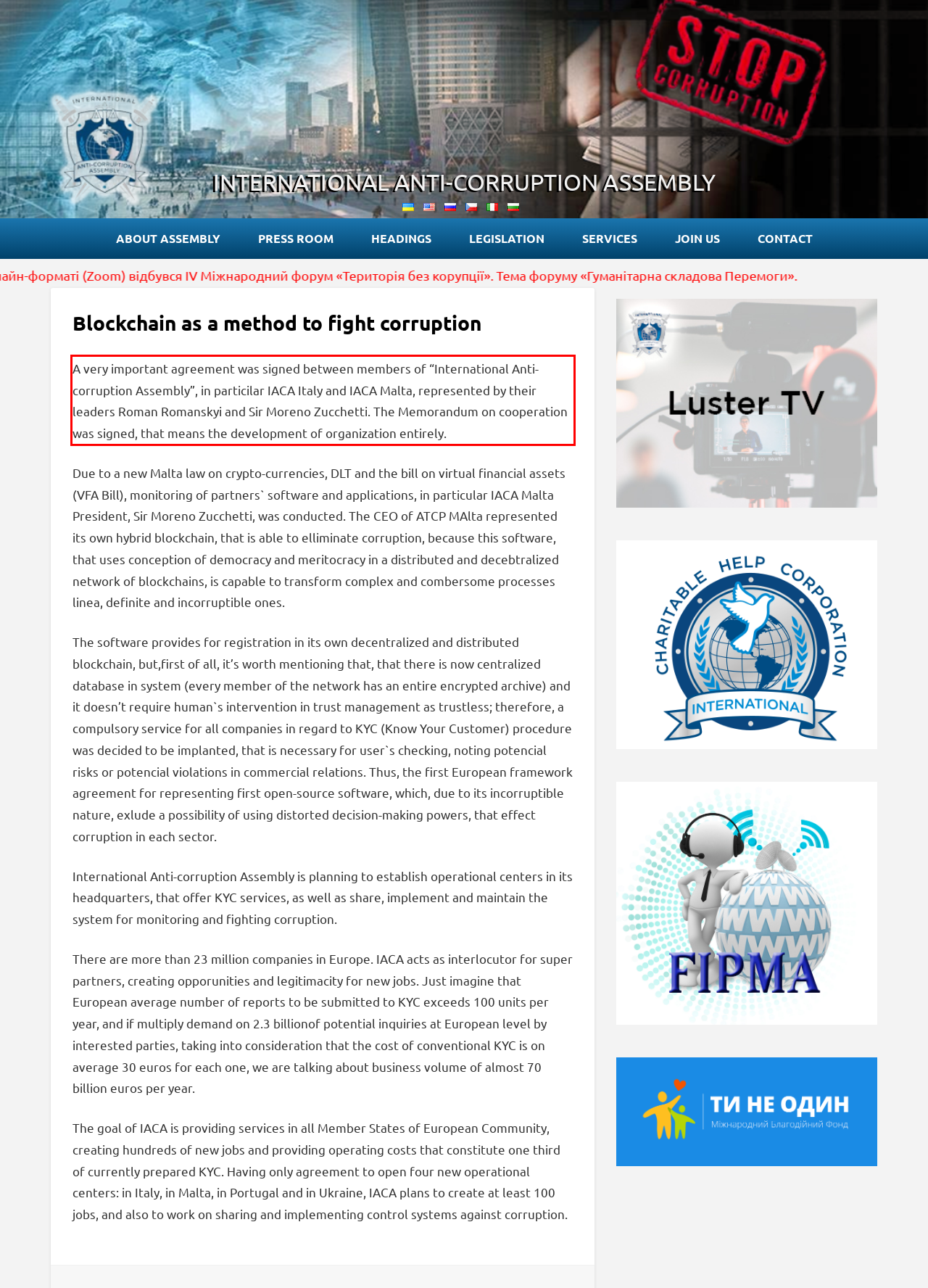Within the provided webpage screenshot, find the red rectangle bounding box and perform OCR to obtain the text content.

A very important agreement was signed between members of “International Anti-corruption Assembly”, in particilar IACA Italy and IACA Malta, represented by their leaders Roman Romanskyi and Sir Moreno Zucchetti. The Memorandum on cooperation was signed, that means the development of organization entirely.